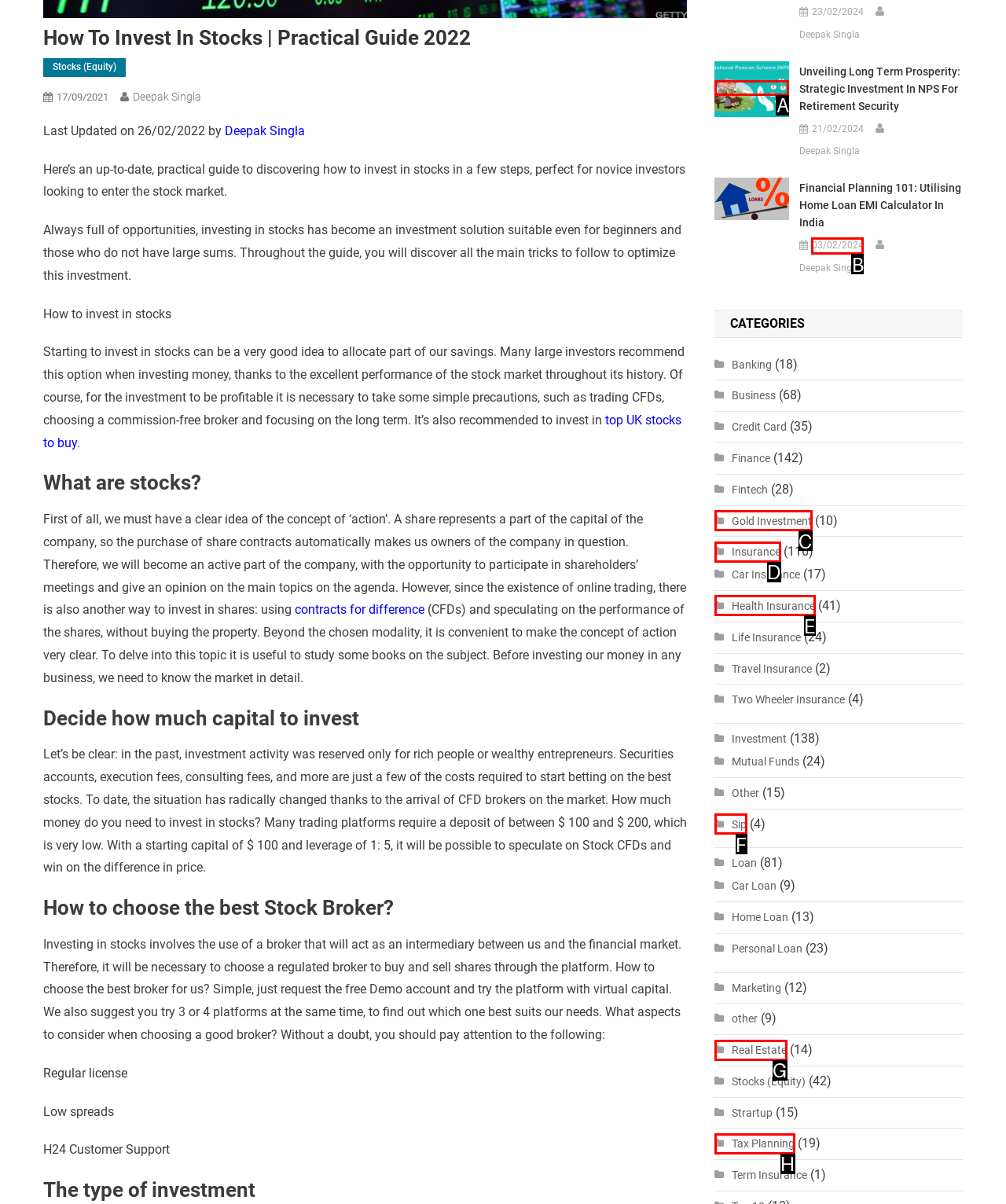Find the UI element described as: Curtain Rods
Reply with the letter of the appropriate option.

None